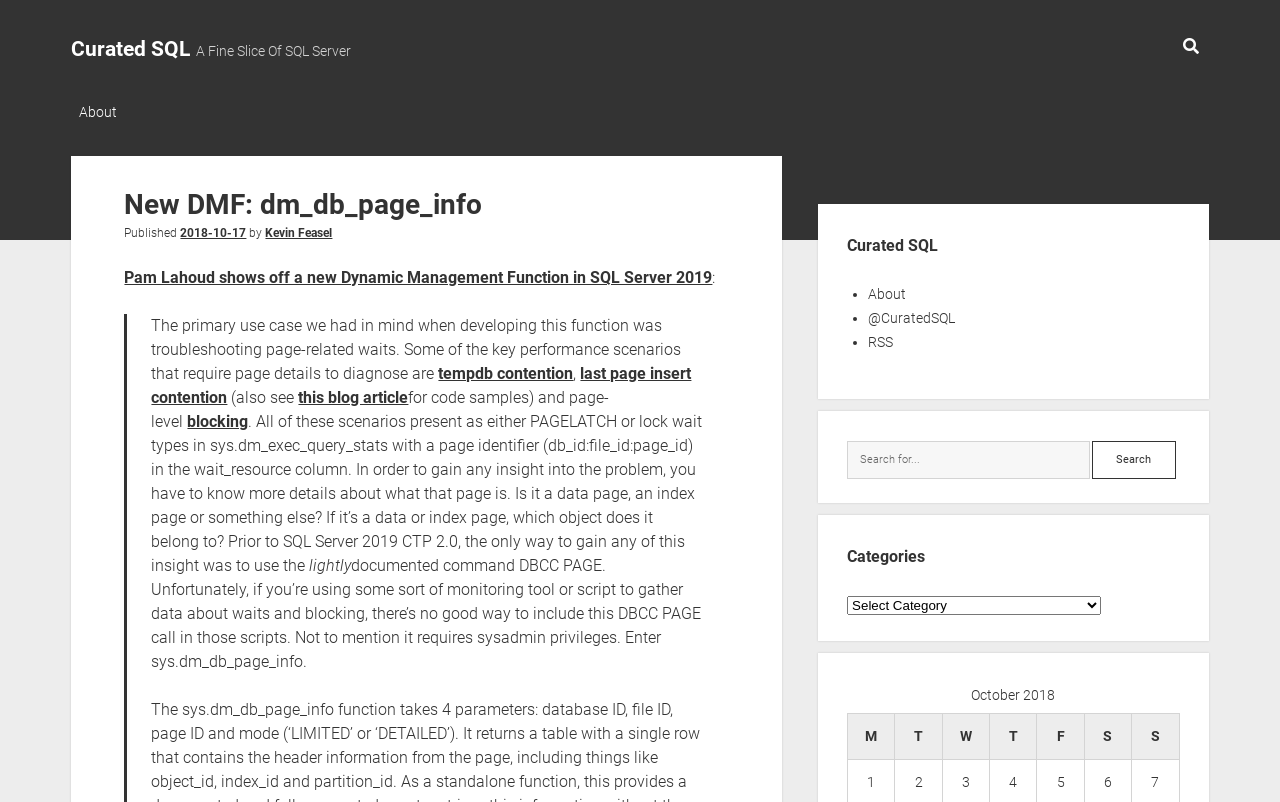Identify the bounding box coordinates for the UI element described as: "About". The coordinates should be provided as four floats between 0 and 1: [left, top, right, bottom].

[0.056, 0.125, 0.098, 0.157]